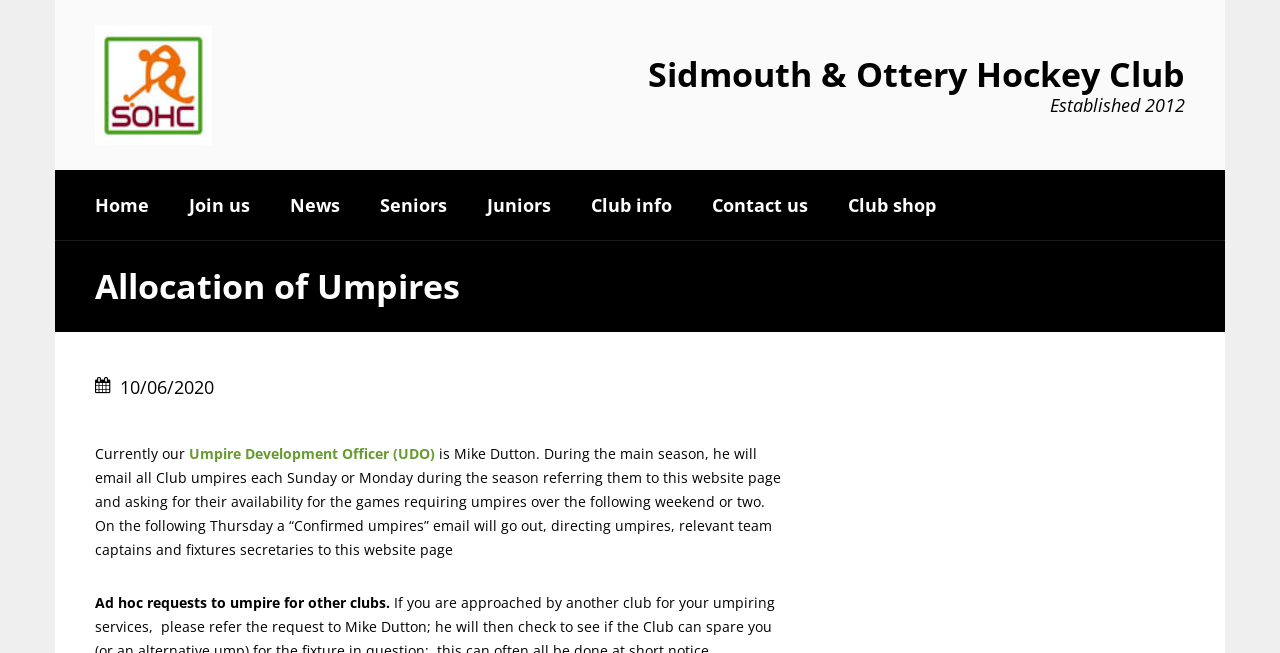What is the purpose of the 'Confirmed umpires' email?
Refer to the image and provide a one-word or short phrase answer.

Directing umpires, team captains, and fixtures secretaries to this webpage